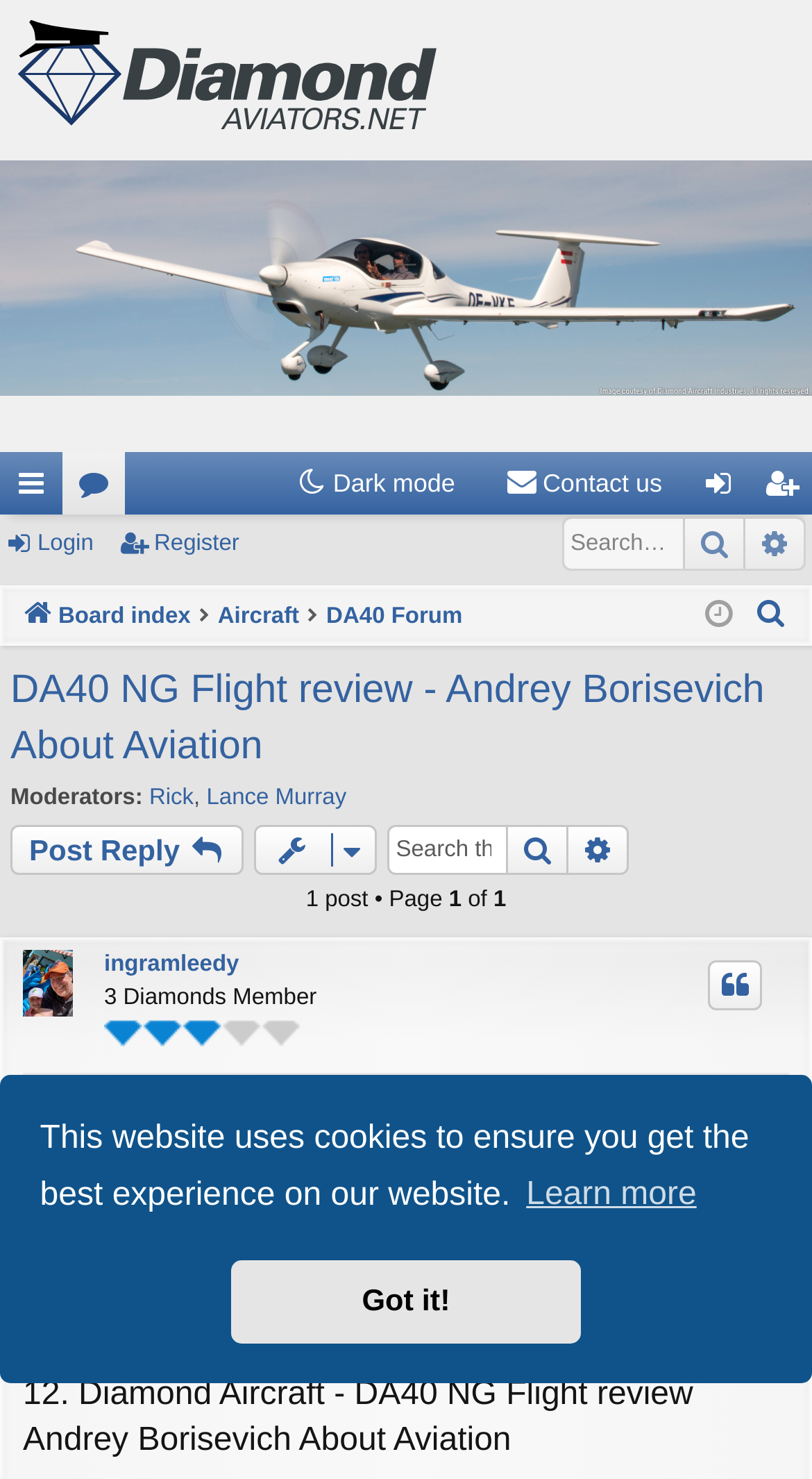Illustrate the webpage with a detailed description.

The webpage is about Diamond Aircraft, specifically the DA40 NG Flight review by Andrey Borisevich About Aviation. At the top, there is a logo and a menu bar with links to "Quick links", "Forums", and a vertical menu with options like "Dark mode", "Contact us", "Login", and "Register". Below the menu bar, there is a horizontal menu bar with links to "Board index", "Aircraft", "DA40 Forum", and "Search".

The main content of the webpage is a forum post with a heading "DA40 NG Flight review - Andrey Borisevich About Aviation" and a description of the post below it. The post has a moderator, Rick, and another user, Lance Murray. There is a "Post Reply" button and a "Topic tools" link below the post description.

On the right side of the post, there is a search bar with a label "Search this topic…" and an "Advanced search" link. Below the search bar, there is a pagination indicator showing "1 post • Page" with a link to the next page.

Further down, there is a user profile section with a user avatar, username "ingramleedy", and a description "3 Diamonds Member" with an accompanying image. Below the user profile, there is another heading "DA40 NG Flight review - Andrey Borisevich About Aviation" and a quote link.

The webpage also has a cookie consent dialog at the top with a message "This website uses cookies to ensure you get the best experience on our website" and buttons to "Learn more" and "Dismiss cookie message".